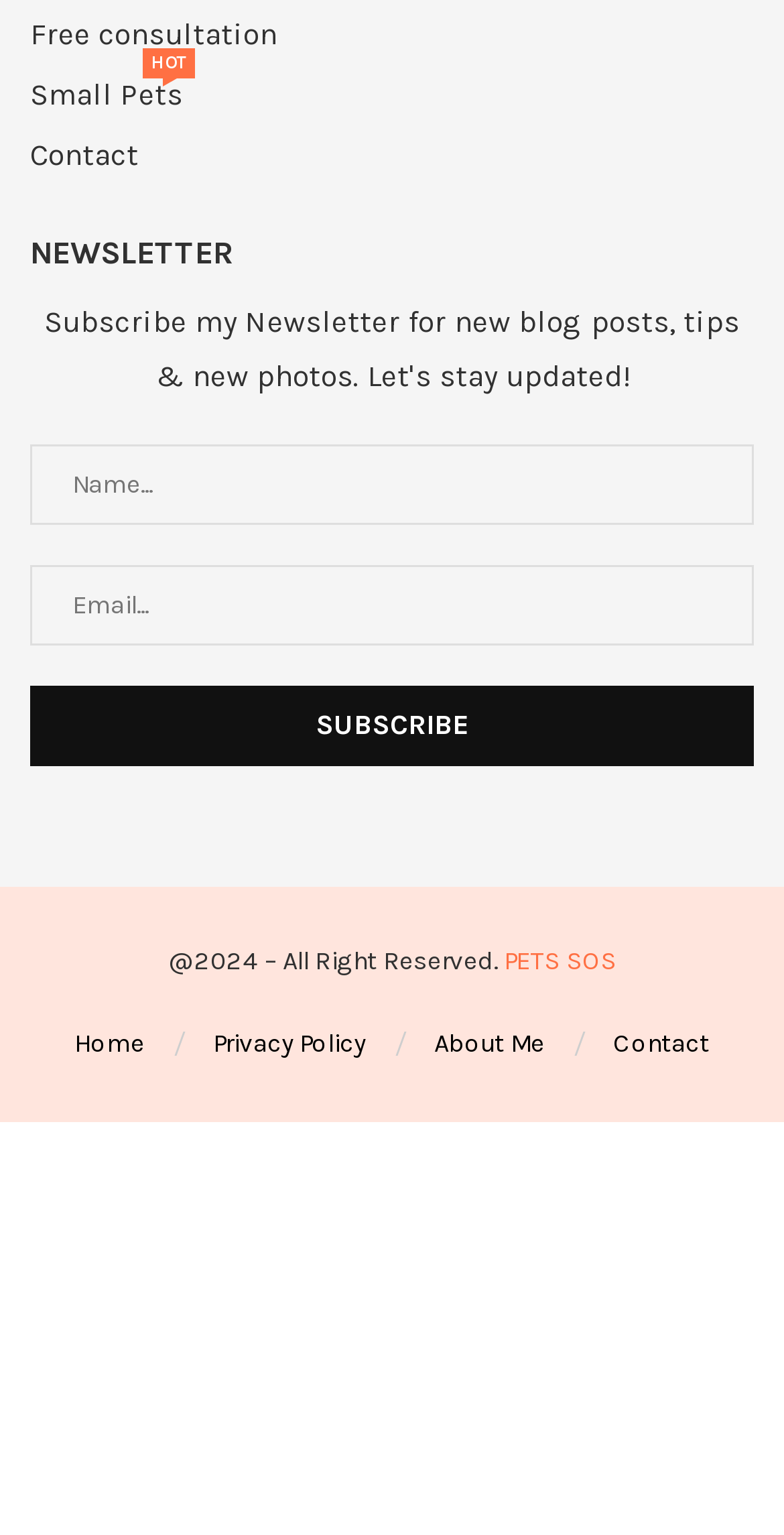What is the purpose of the textbox with the label 'Email...'?
Based on the screenshot, provide a one-word or short-phrase response.

To input email address